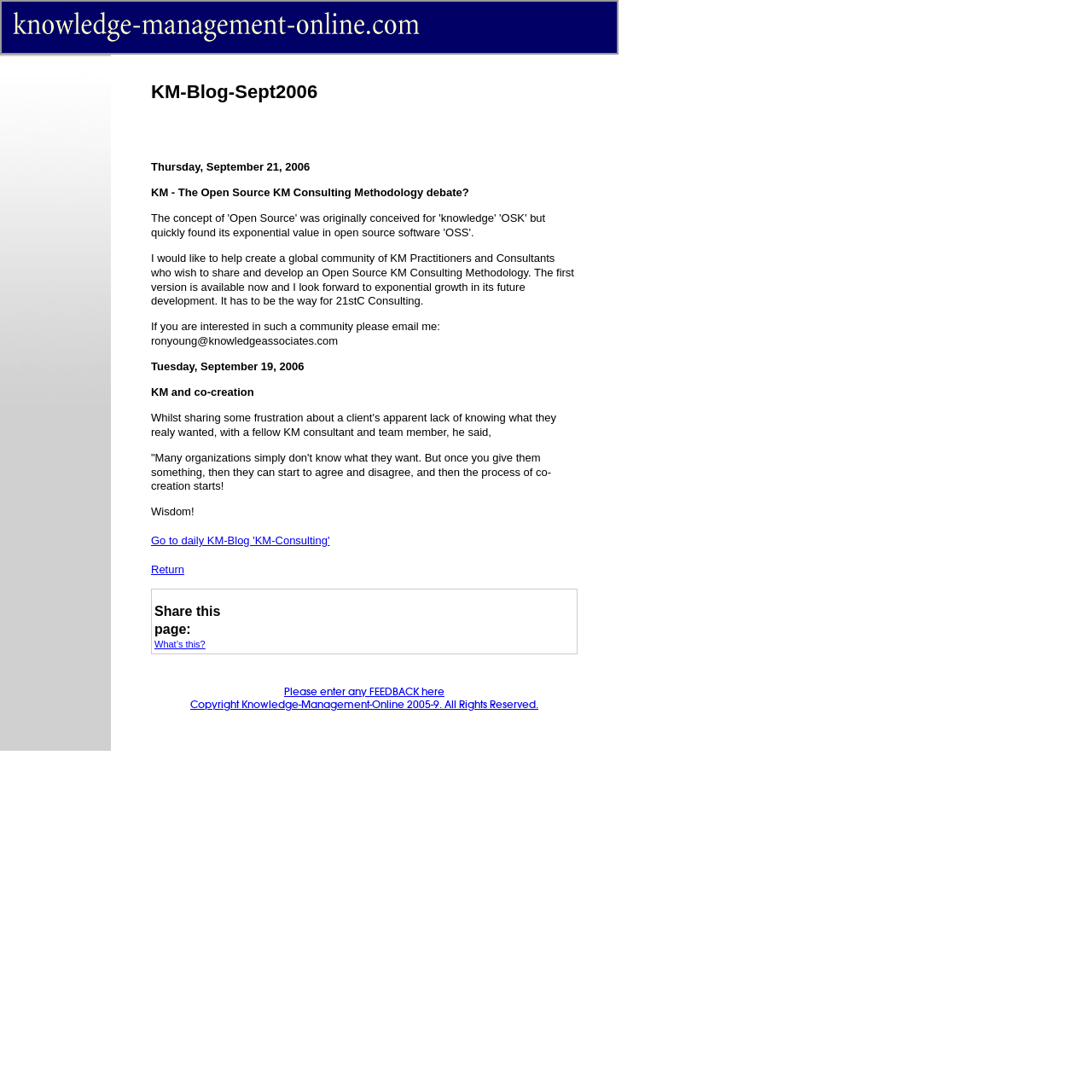What is the purpose of the 'Share this page' section?
Based on the image, answer the question with a single word or brief phrase.

To share the page